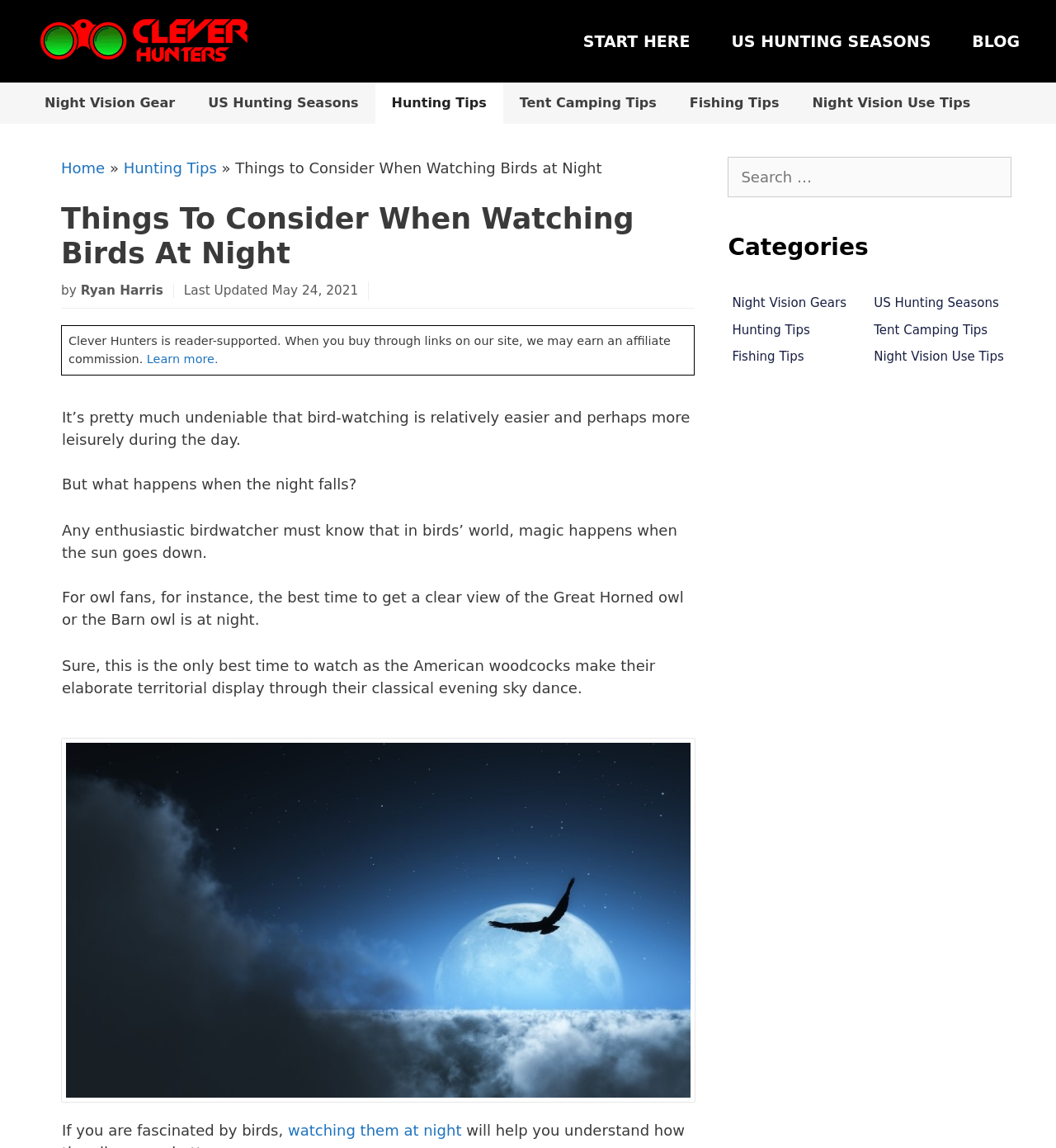Locate the bounding box coordinates of the region to be clicked to comply with the following instruction: "Explore Buying options". The coordinates must be four float numbers between 0 and 1, in the form [left, top, right, bottom].

None